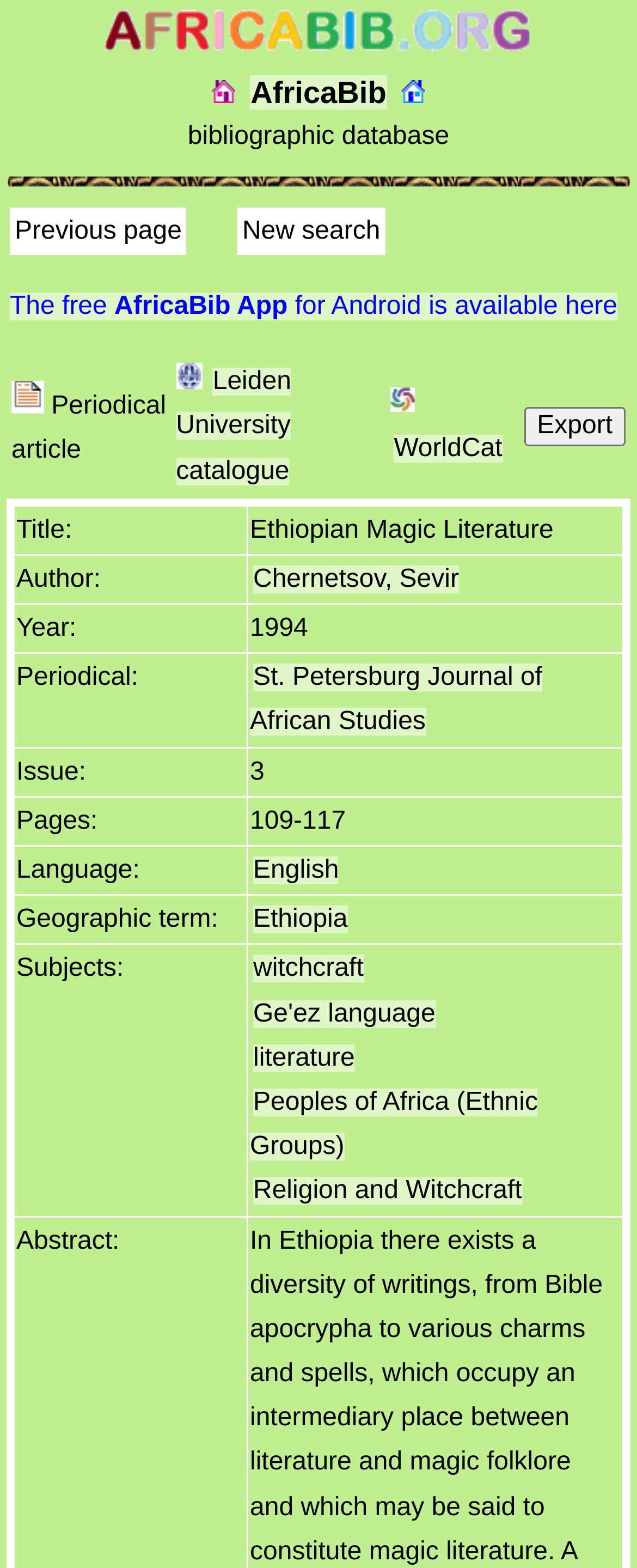Please find the bounding box coordinates of the clickable region needed to complete the following instruction: "Export the current article". The bounding box coordinates must consist of four float numbers between 0 and 1, i.e., [left, top, right, bottom].

[0.82, 0.228, 0.985, 0.316]